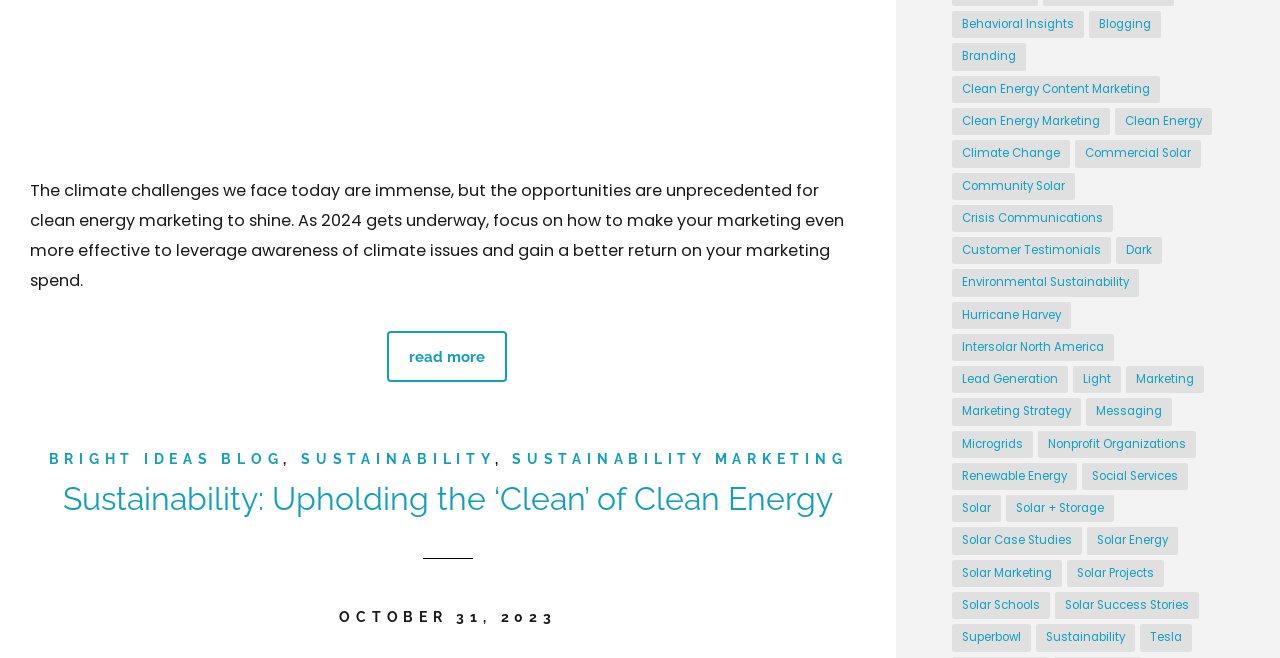Please give a succinct answer to the question in one word or phrase:
What is the theme of the webpage?

Sustainability and Clean Energy